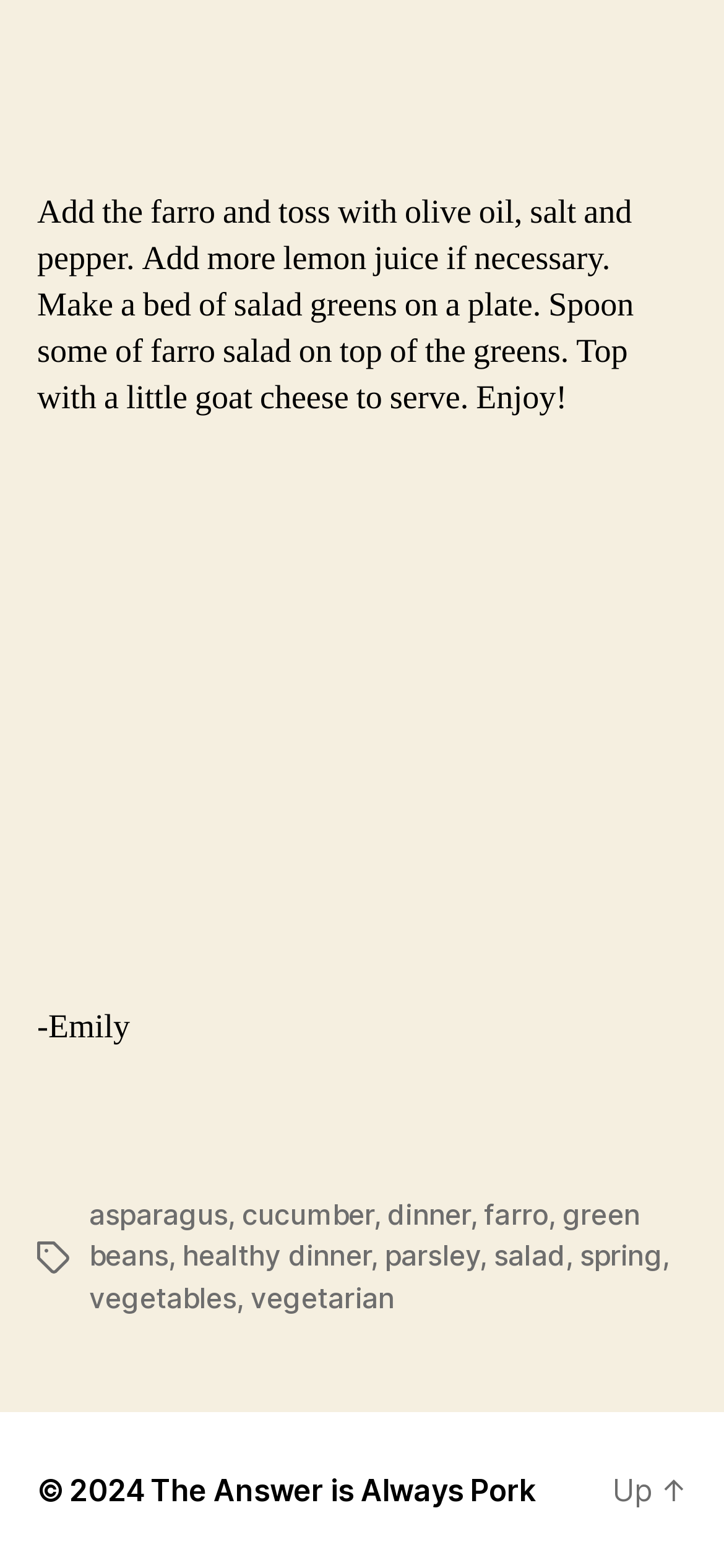What is the main ingredient in the salad recipe?
Could you please answer the question thoroughly and with as much detail as possible?

The main ingredient in the salad recipe is farro, which is mentioned in the instructions 'Add the farro and toss with olive oil, salt and pepper.'